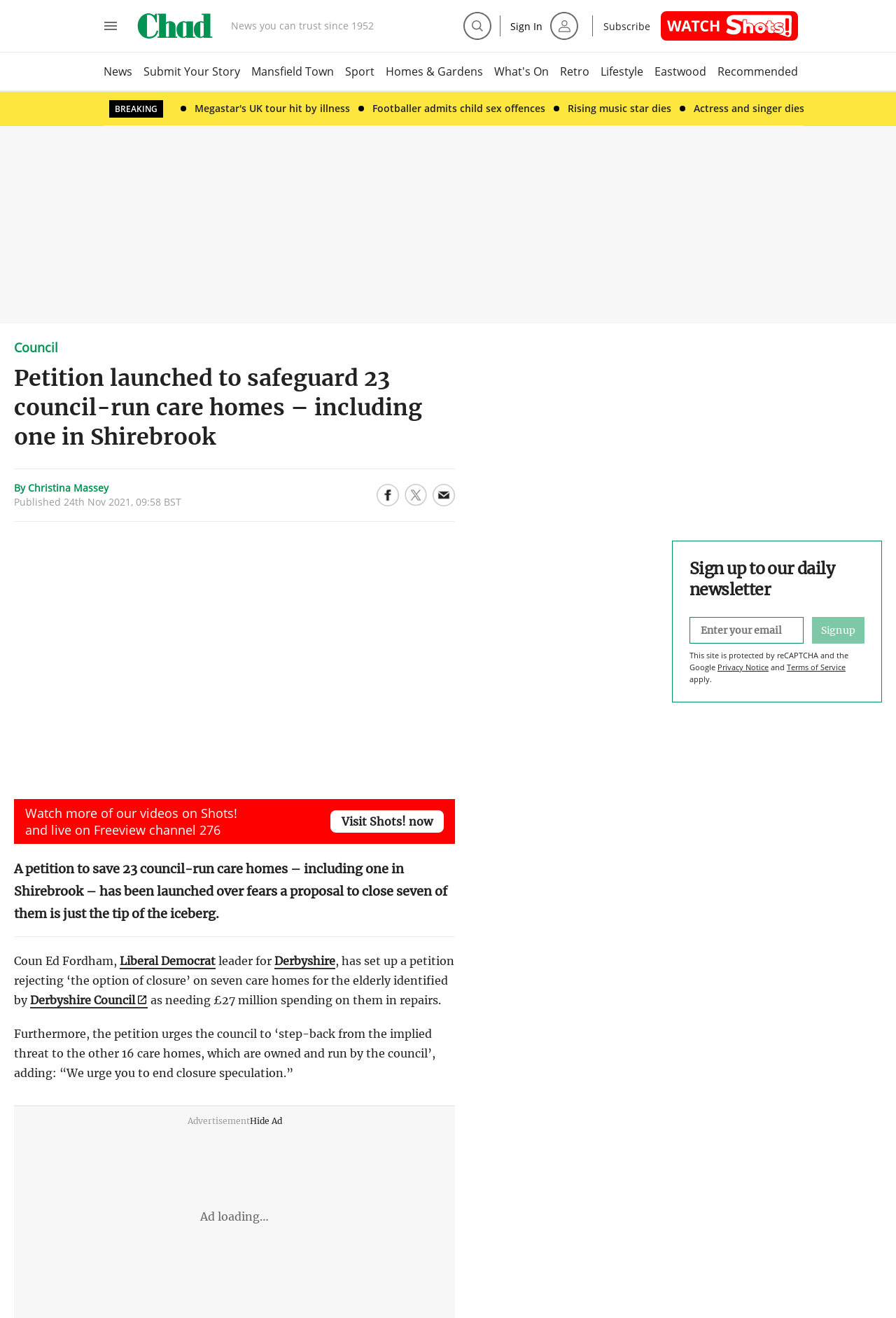Give a concise answer using only one word or phrase for this question:
Who is the leader of the Liberal Democrat party in Derbyshire?

Coun Ed Fordham